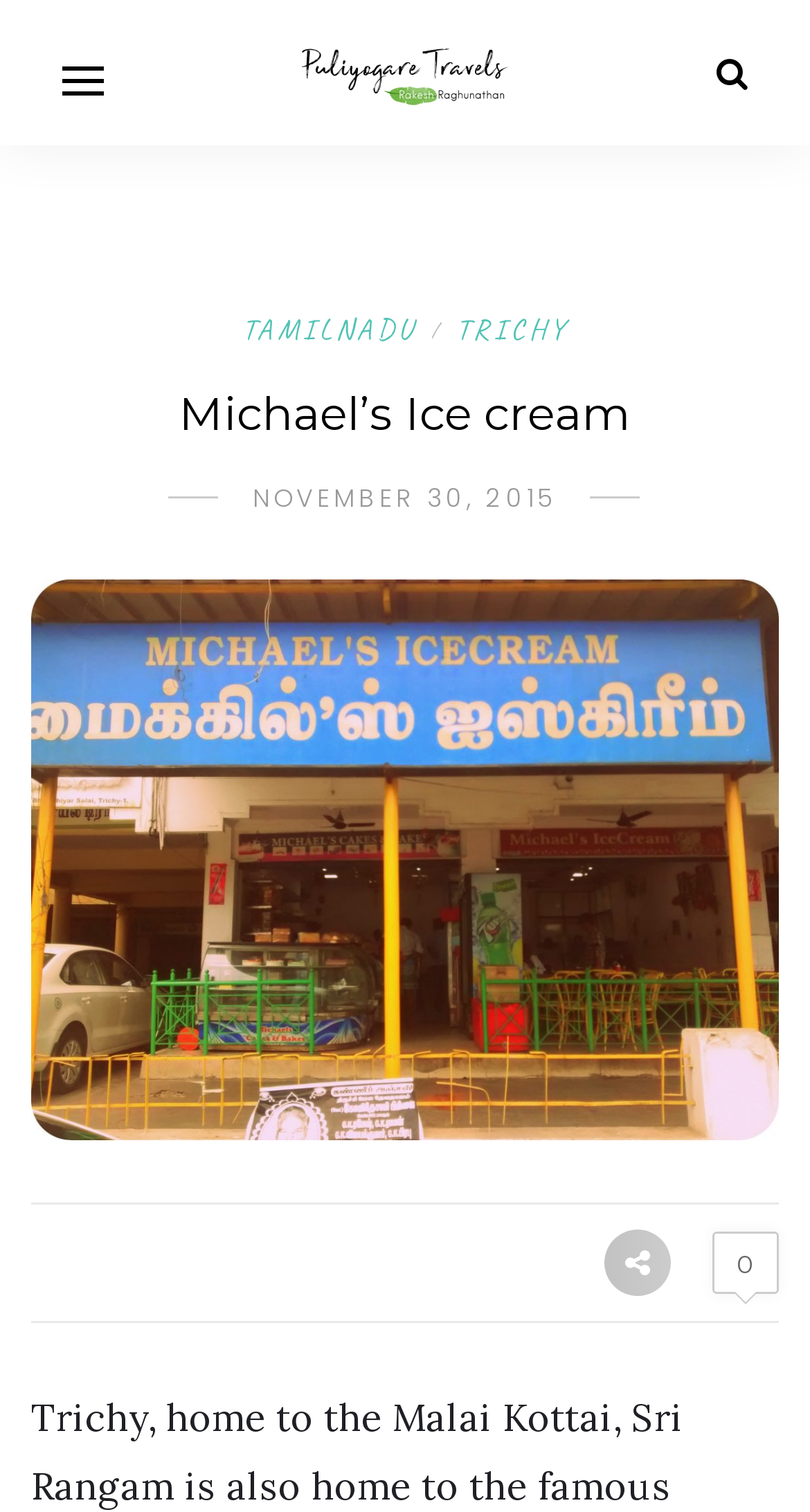Where is the ice cream shop located?
Provide a detailed and well-explained answer to the question.

The location of the ice cream shop can be inferred from the link element with the text 'TRICHY'. This element is part of a hierarchical structure that suggests it is related to the location of the ice cream shop.